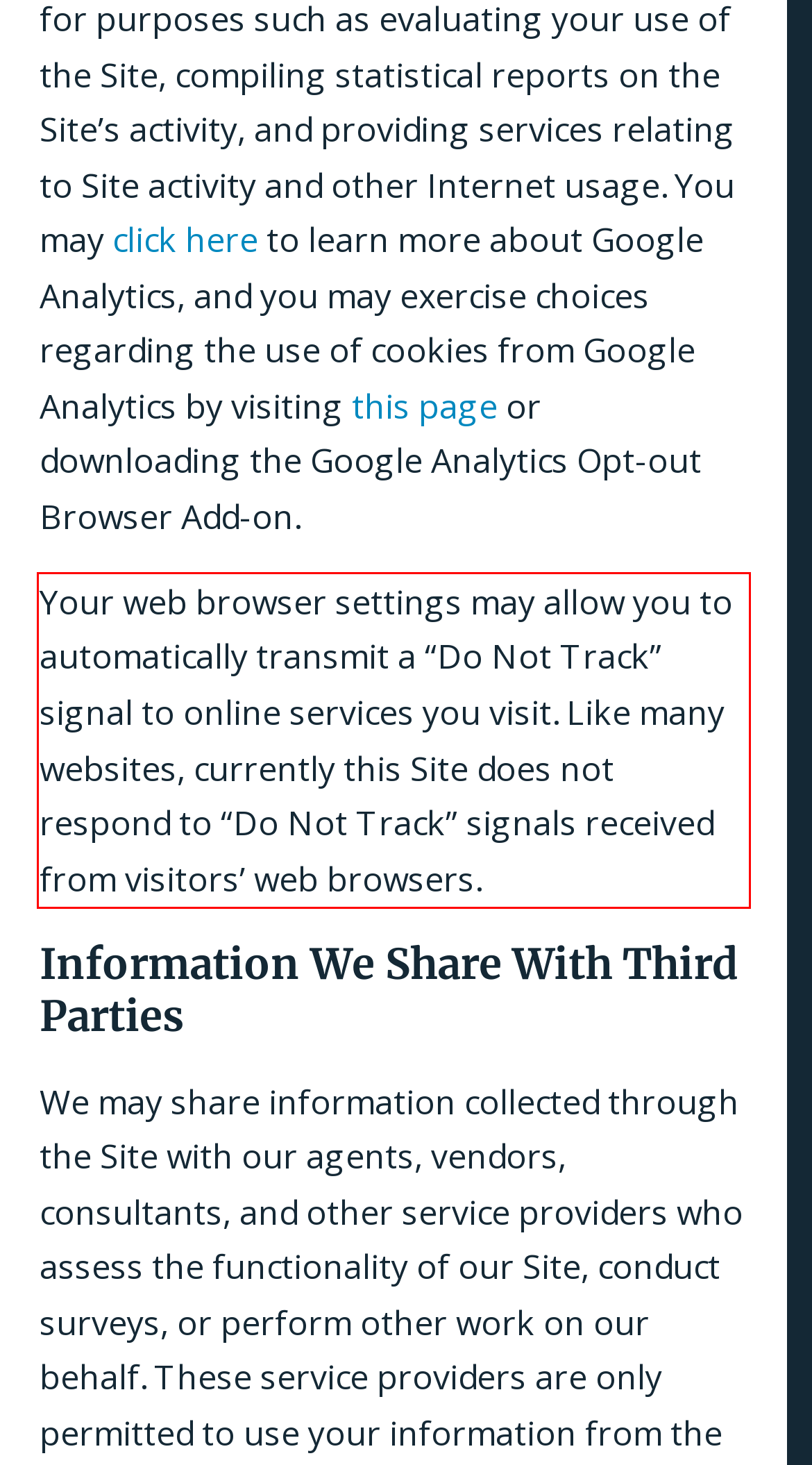Please examine the webpage screenshot and extract the text within the red bounding box using OCR.

Your web browser settings may allow you to automatically transmit a “Do Not Track” signal to online services you visit. Like many websites, currently this Site does not respond to “Do Not Track” signals received from visitors’ web browsers.